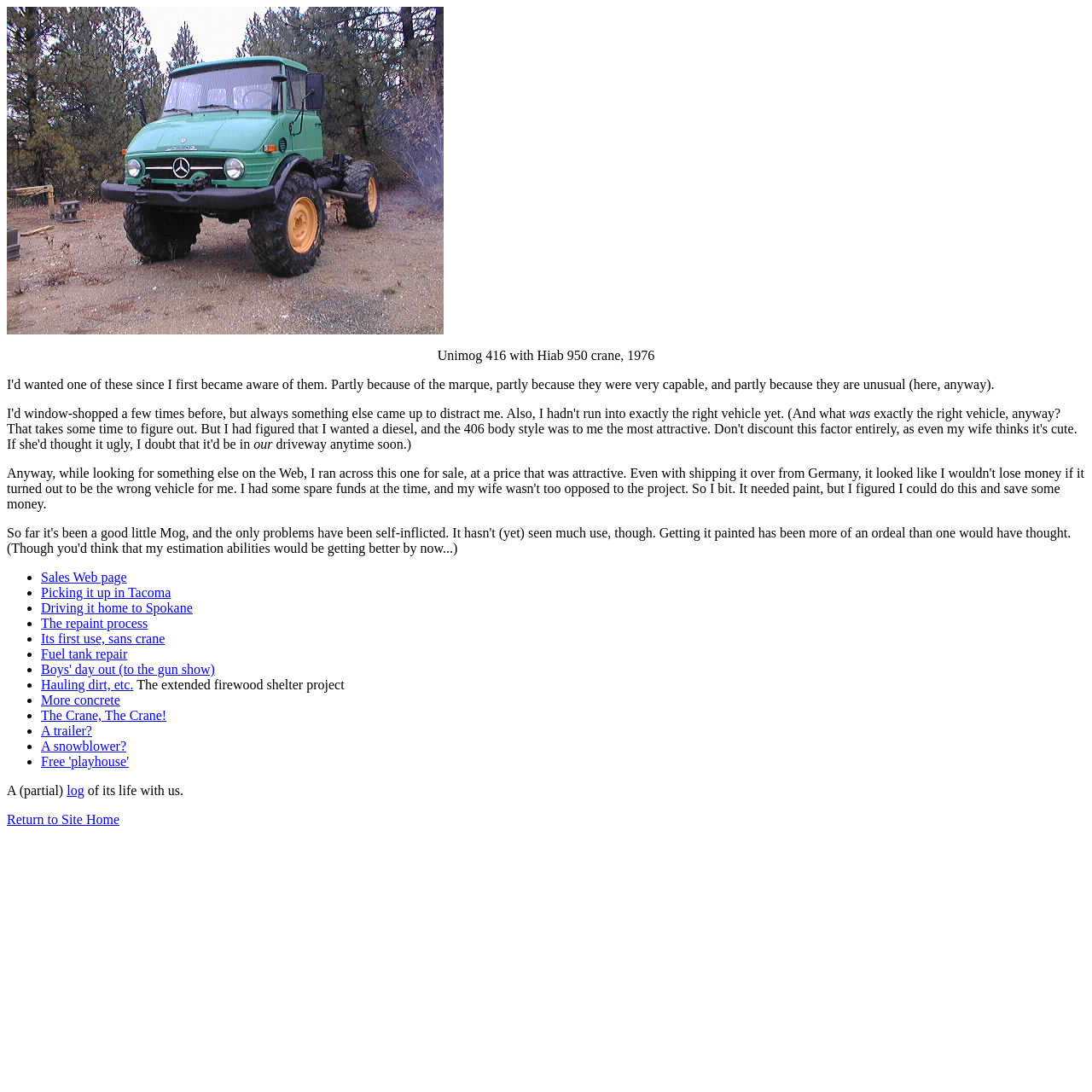Can you find the bounding box coordinates for the element to click on to achieve the instruction: "Go to Site Home"?

[0.006, 0.744, 0.109, 0.757]